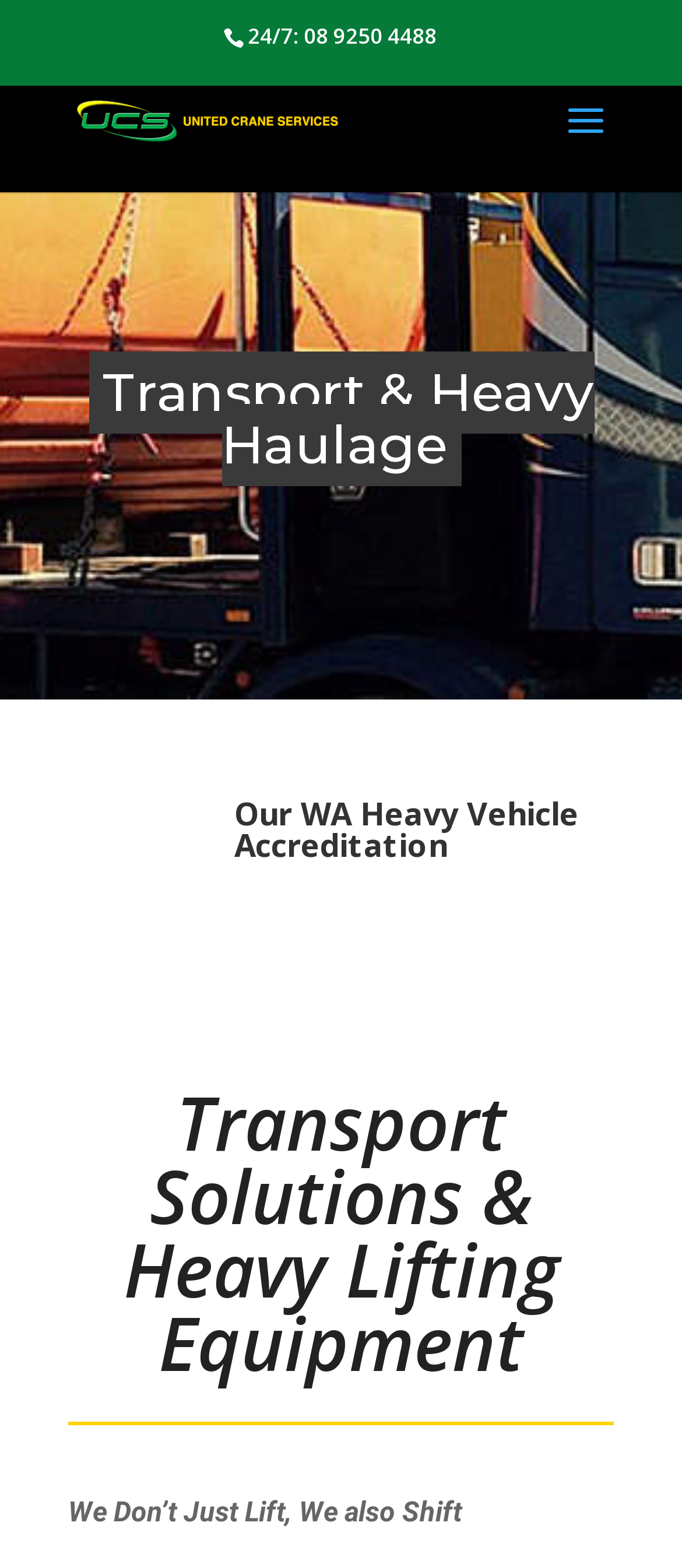Identify the bounding box for the described UI element: "name="s" placeholder="Search …" title="Search for:"".

[0.463, 0.033, 0.823, 0.035]